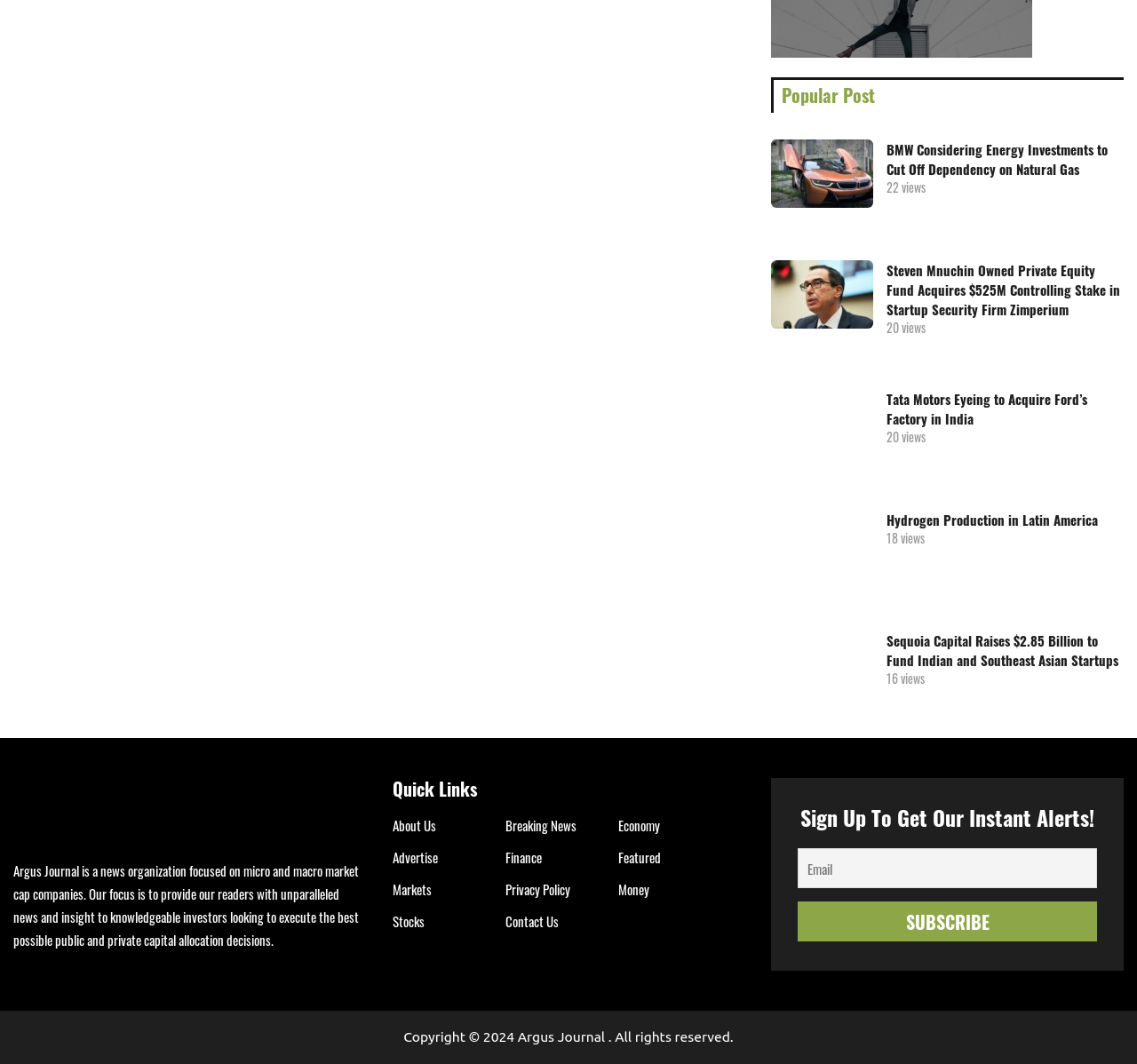How many views does the first news article have?
Offer a detailed and full explanation in response to the question.

Next to the first news article link, I can see a static text '22 views', indicating that the article has been viewed 22 times.